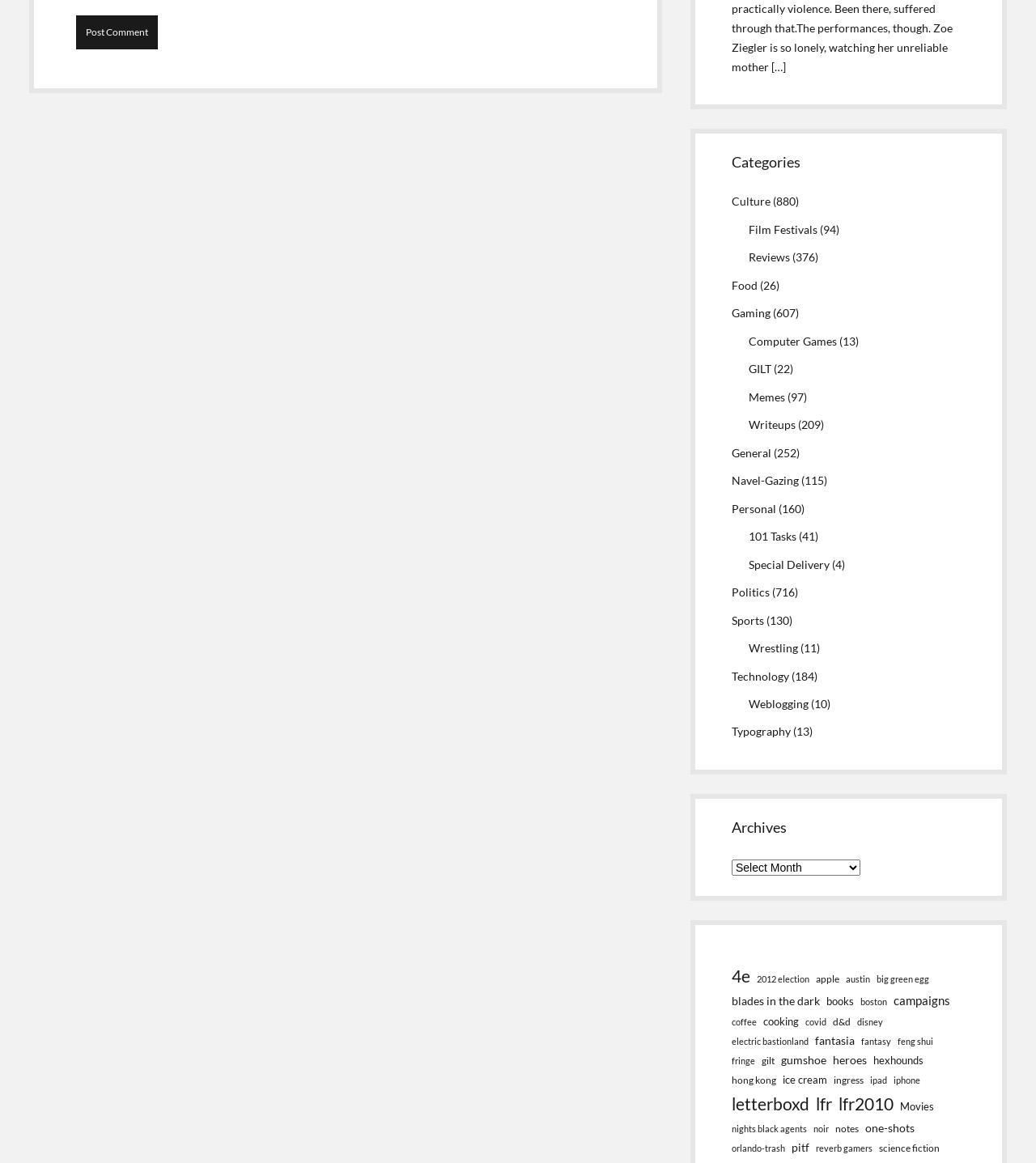What is the category with the most items?
Please utilize the information in the image to give a detailed response to the question.

I counted the number of items in each category by looking at the links under the 'Archives' heading. The category with the most items is 'Letterboxd' with 163 items.